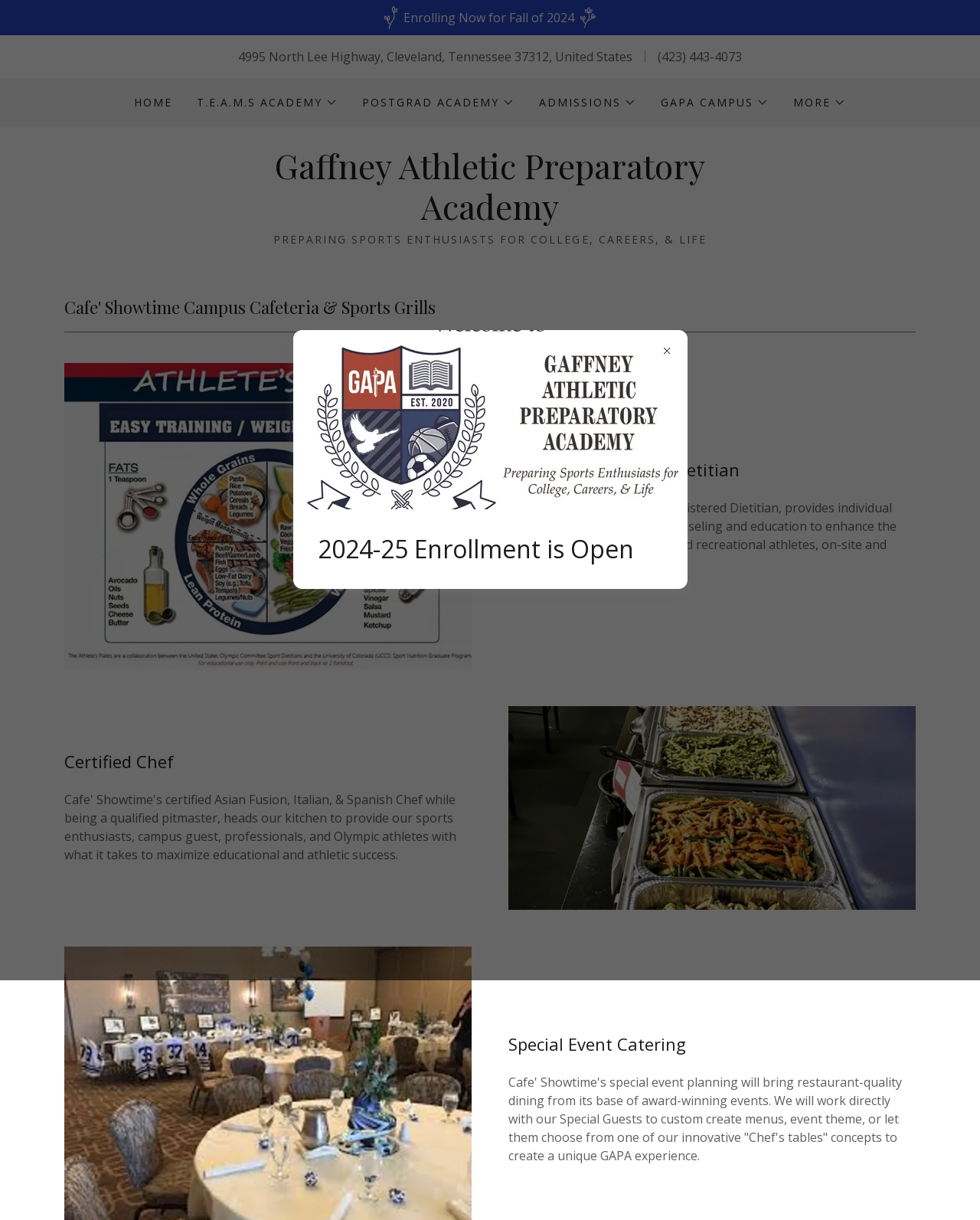Identify the headline of the webpage and generate its text content.

Cafe' Showtime Campus Cafeteria & Sports Grills